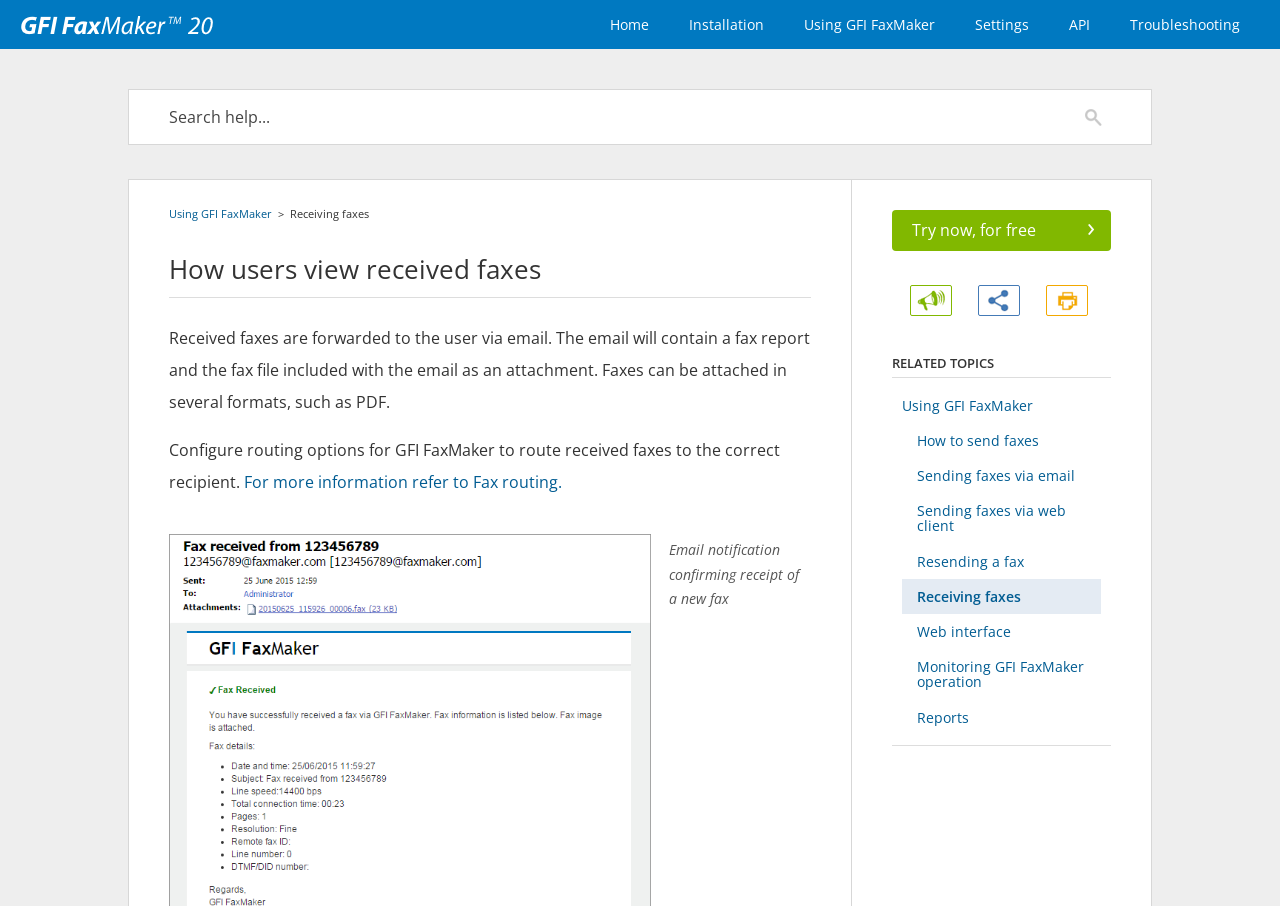Identify the bounding box coordinates of the section that should be clicked to achieve the task described: "View related topic on sending faxes".

[0.705, 0.506, 0.86, 0.544]